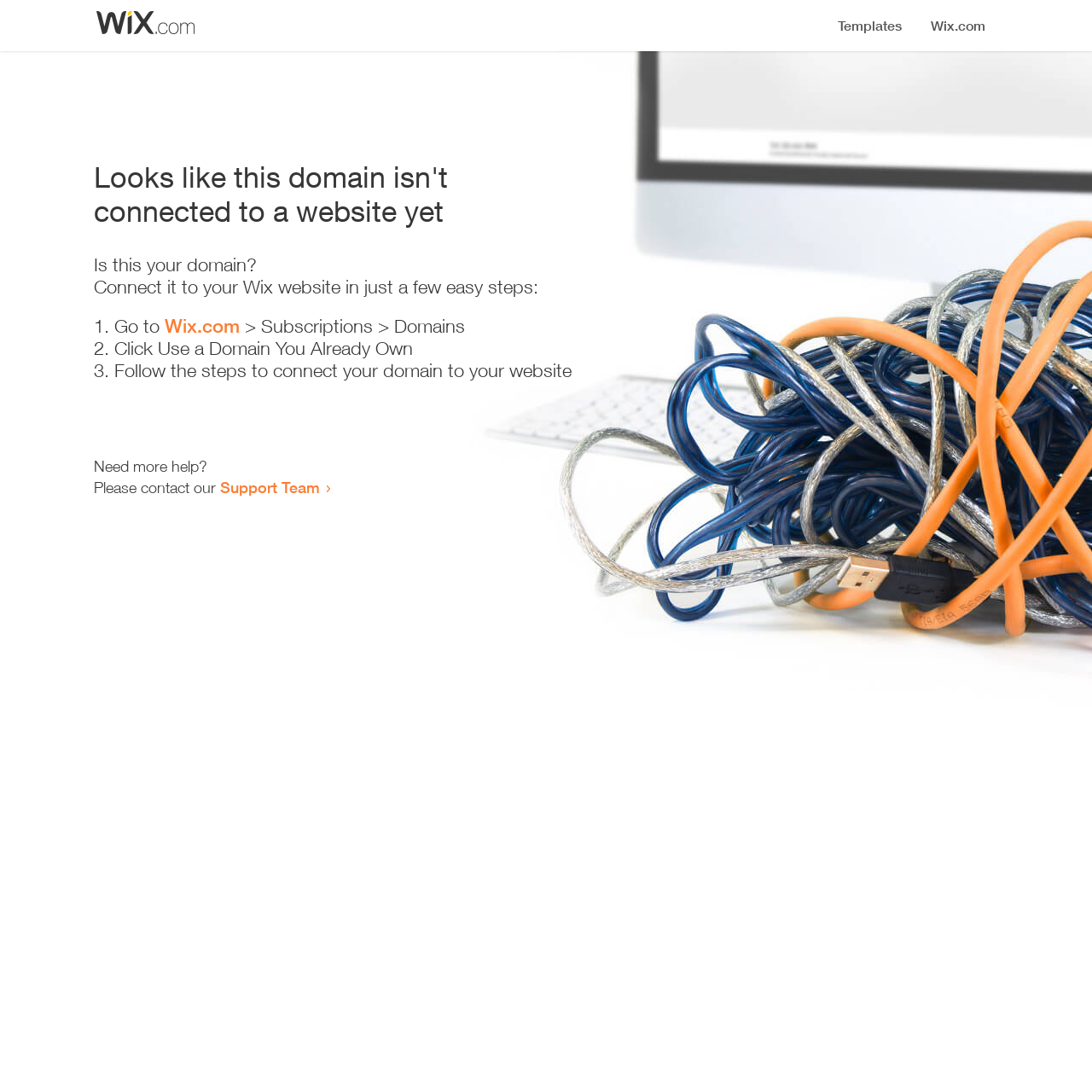Provide the bounding box coordinates, formatted as (top-left x, top-left y, bottom-right x, bottom-right y), with all values being floating point numbers between 0 and 1. Identify the bounding box of the UI element that matches the description: Wix.com

[0.151, 0.288, 0.22, 0.309]